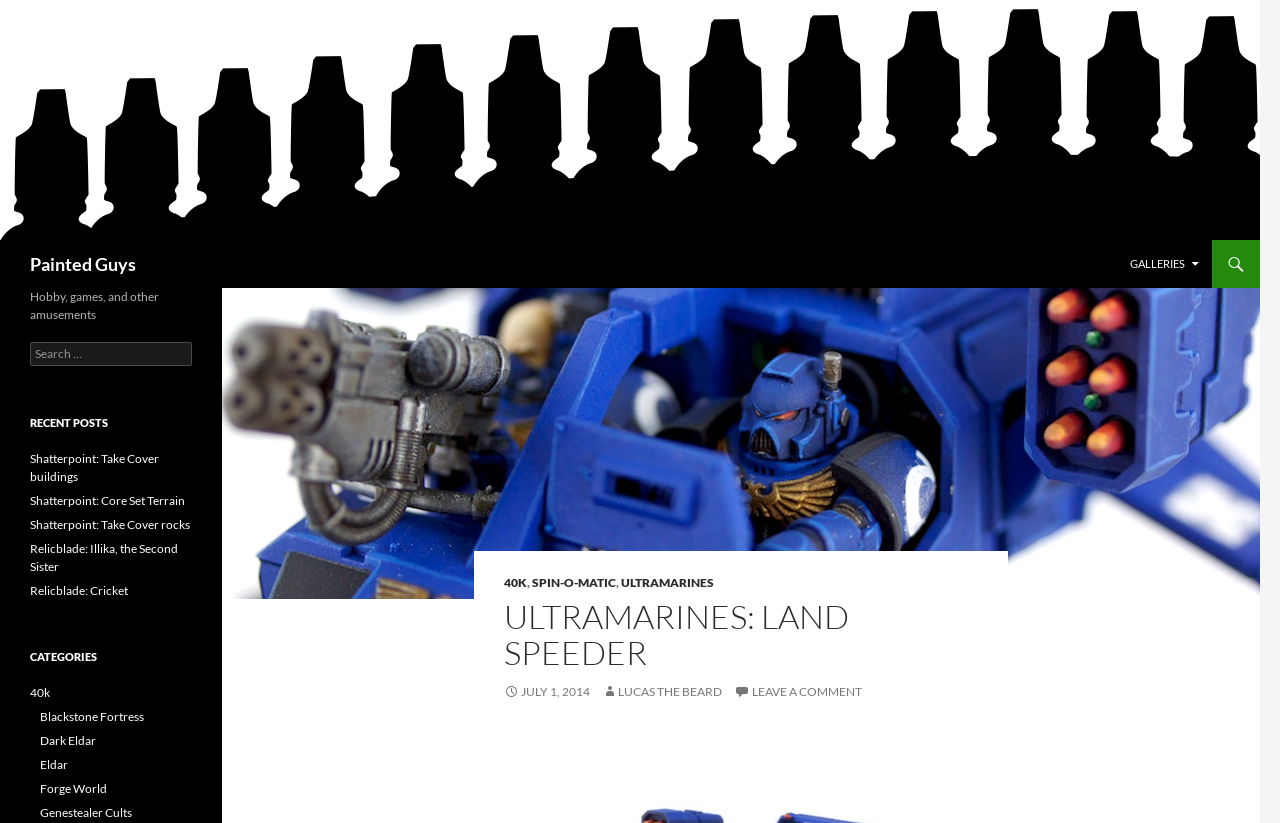How many categories are listed?
Offer a detailed and exhaustive answer to the question.

The categories are listed under the 'CATEGORIES' heading, and there are 6 links listed: '40k', 'Blackstone Fortress', 'Dark Eldar', 'Eldar', 'Forge World', and 'Genestealer Cults'.